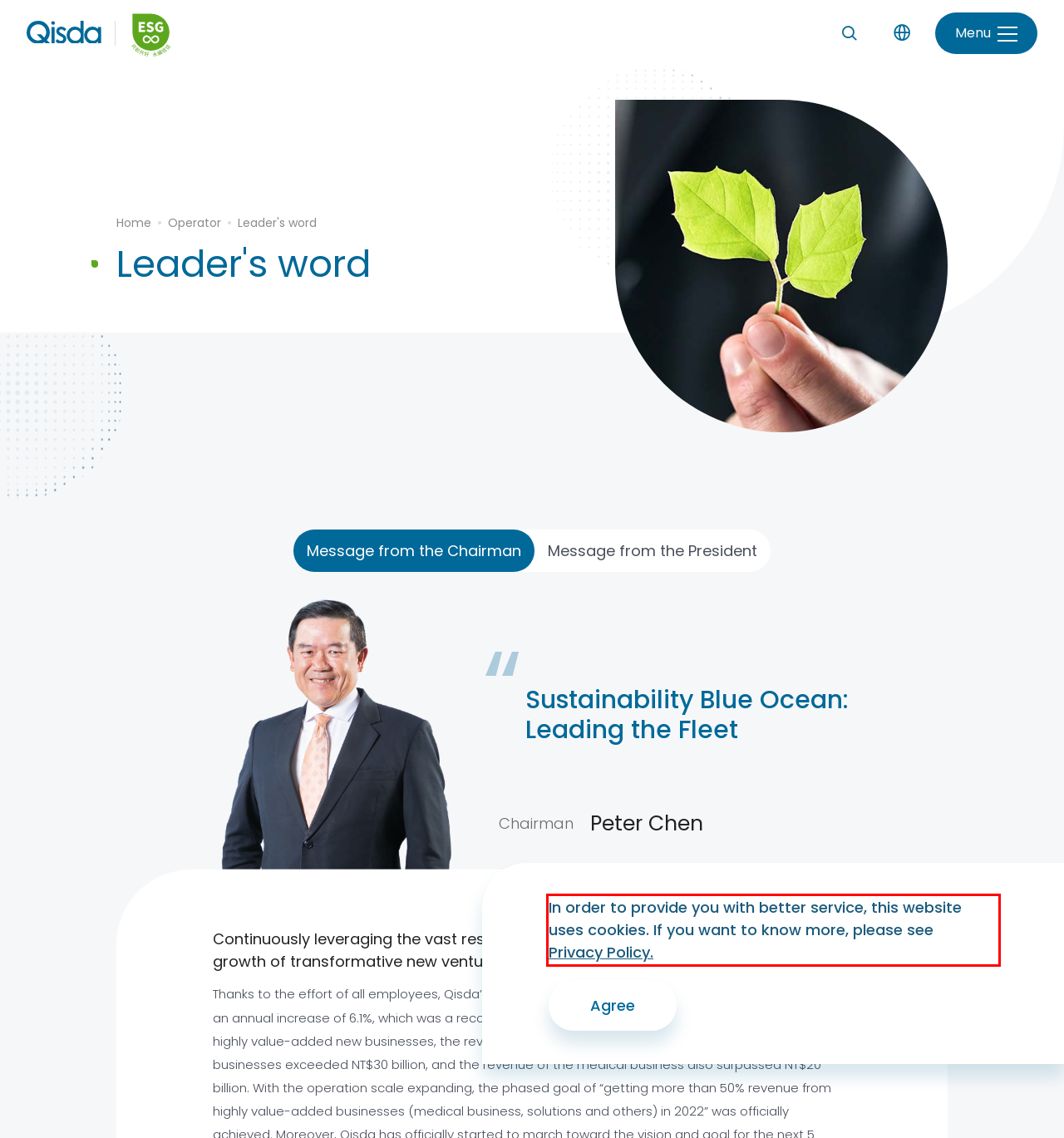Please take the screenshot of the webpage, find the red bounding box, and generate the text content that is within this red bounding box.

In order to provide you with better service, this website uses cookies. If you want to know more, please see Privacy Policy.